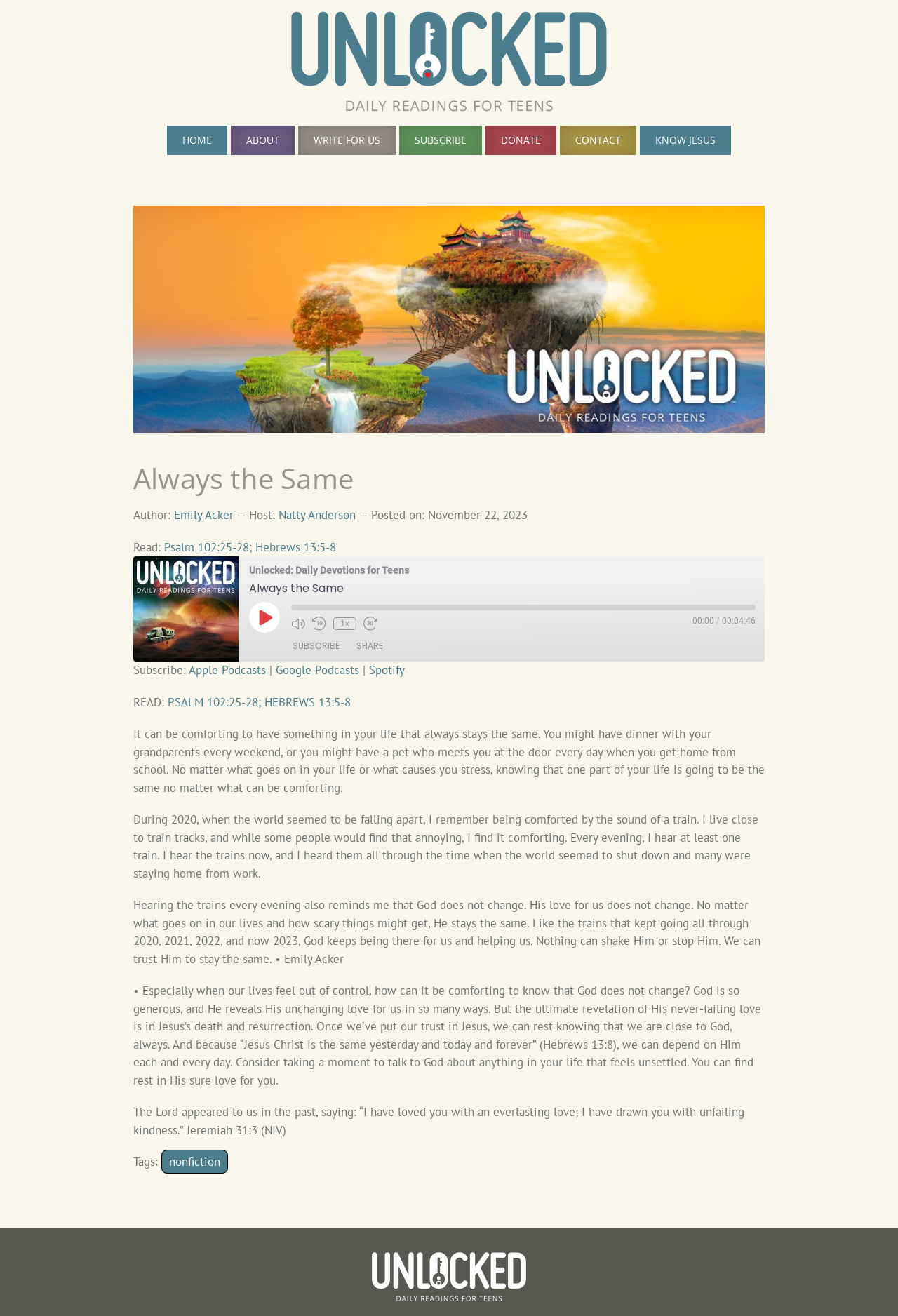Pinpoint the bounding box coordinates of the element you need to click to execute the following instruction: "Click the 'HOME' link". The bounding box should be represented by four float numbers between 0 and 1, in the format [left, top, right, bottom].

[0.186, 0.094, 0.253, 0.119]